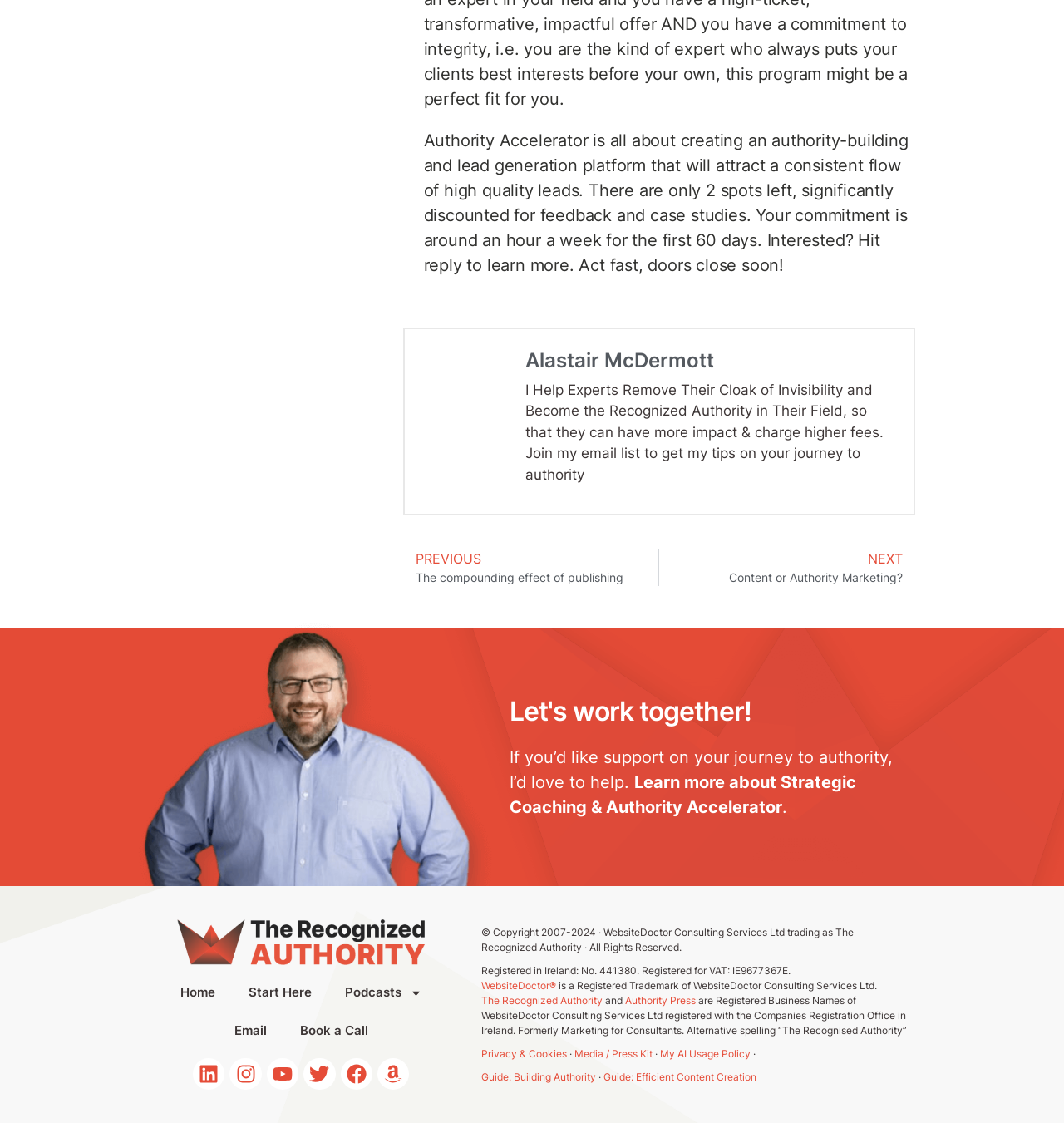What is the purpose of the 'Let's work together!' section?
Using the image, provide a concise answer in one word or a short phrase.

To offer support on the journey to authority